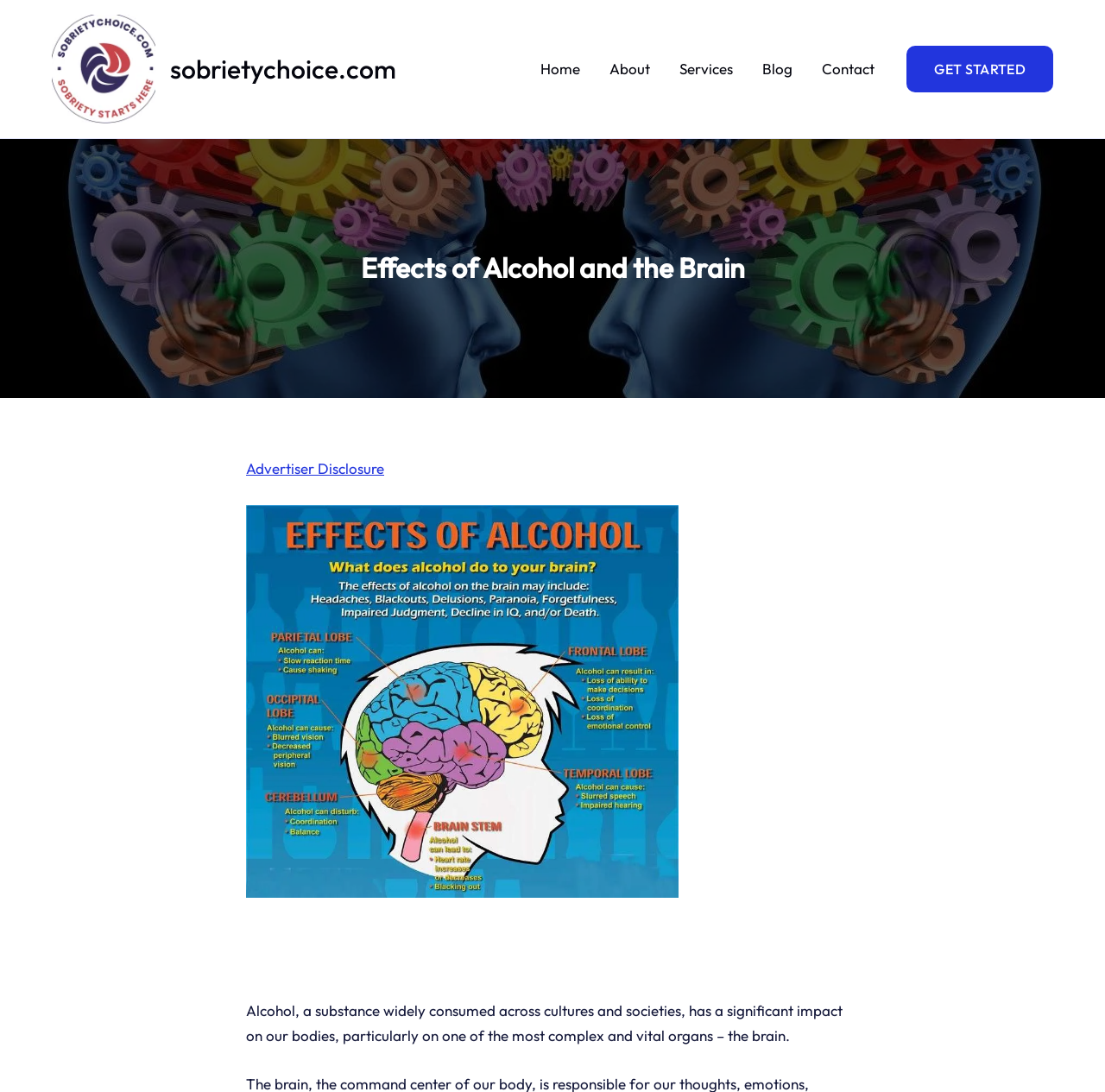What is the topic of the webpage?
Using the visual information, reply with a single word or short phrase.

Alcohol and the brain